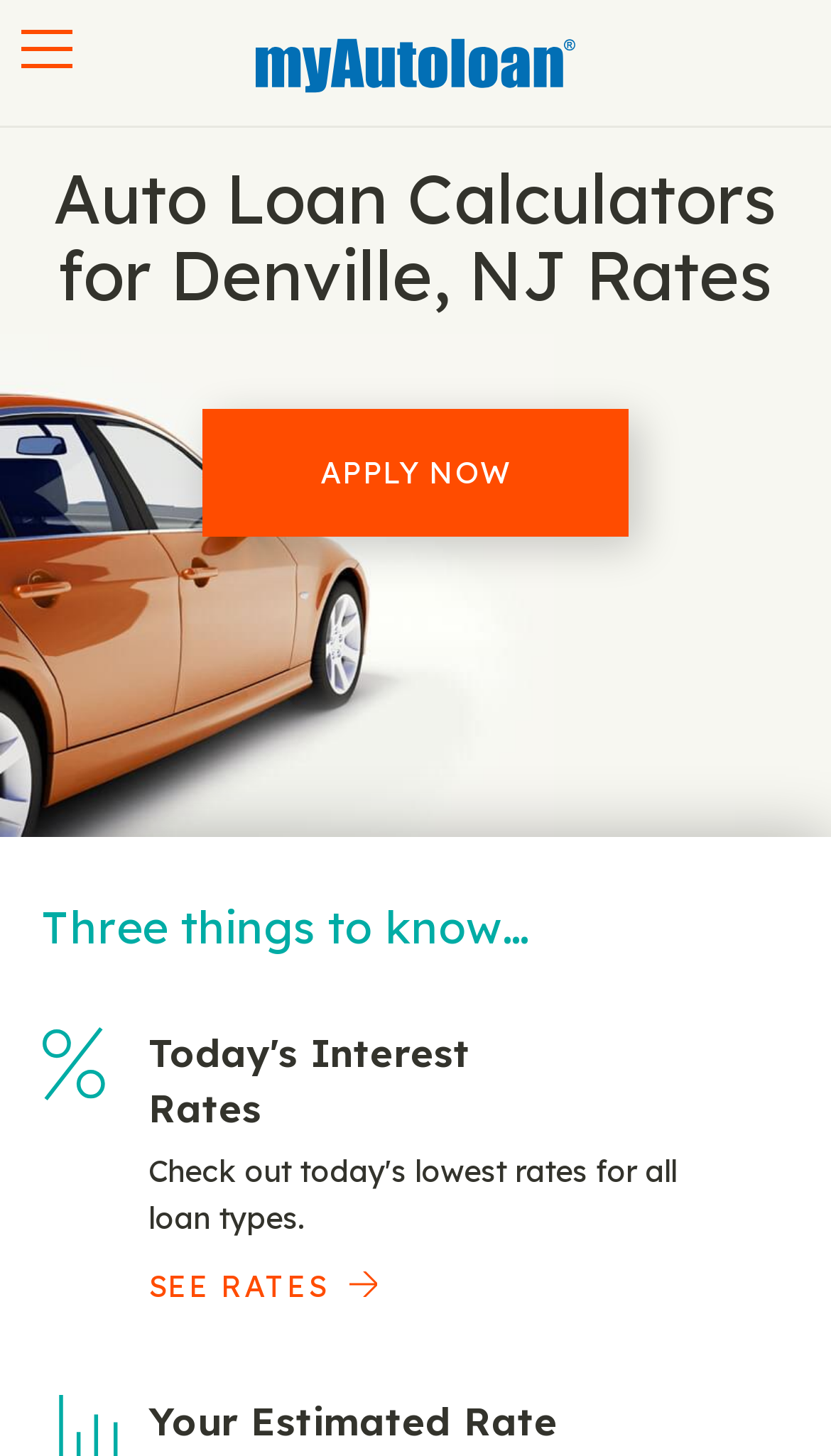Give a complete and precise description of the webpage's appearance.

The webpage is a car loan calculator tool specifically designed for users in Denville, NJ. At the top left corner, there is a button to toggle navigation. Next to it, on the top center, is a link to "MyAutoLoan". 

Below the top navigation section, a prominent heading "Auto Loan Calculators for Denville, NJ Rates" spans across the page. 

On the left side, there are three headings stacked vertically. The first one reads "Three things to know…", followed by "Today's Interest Rates", and then "Your Estimated Rate" at the bottom. 

On the right side, there is a prominent call-to-action button "APPLY NOW" situated above the middle of the page. Below it, there is a link to "SEE RATES" at the bottom right corner.